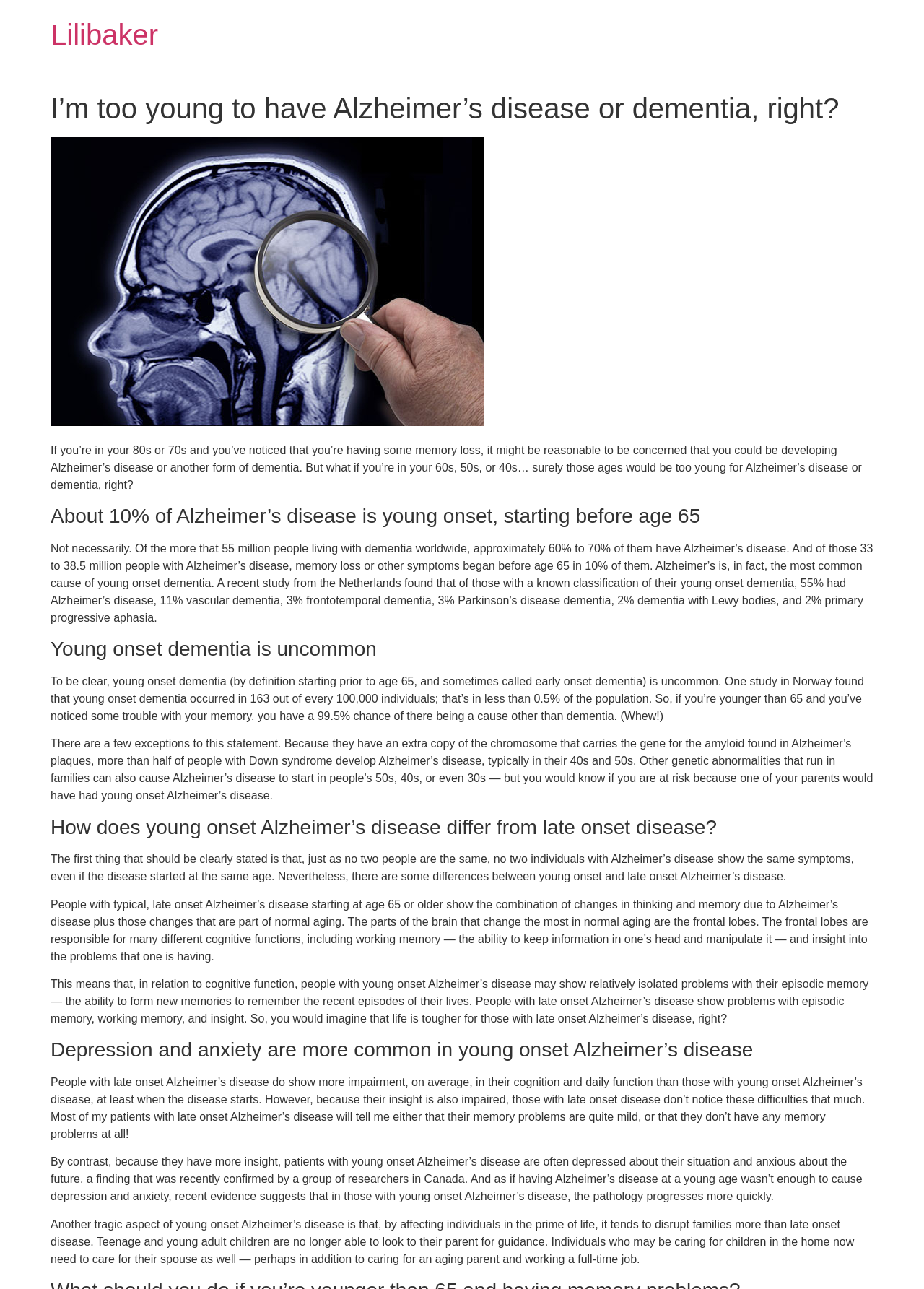Identify the bounding box for the UI element described as: "Lilibaker". The coordinates should be four float numbers between 0 and 1, i.e., [left, top, right, bottom].

[0.055, 0.015, 0.171, 0.039]